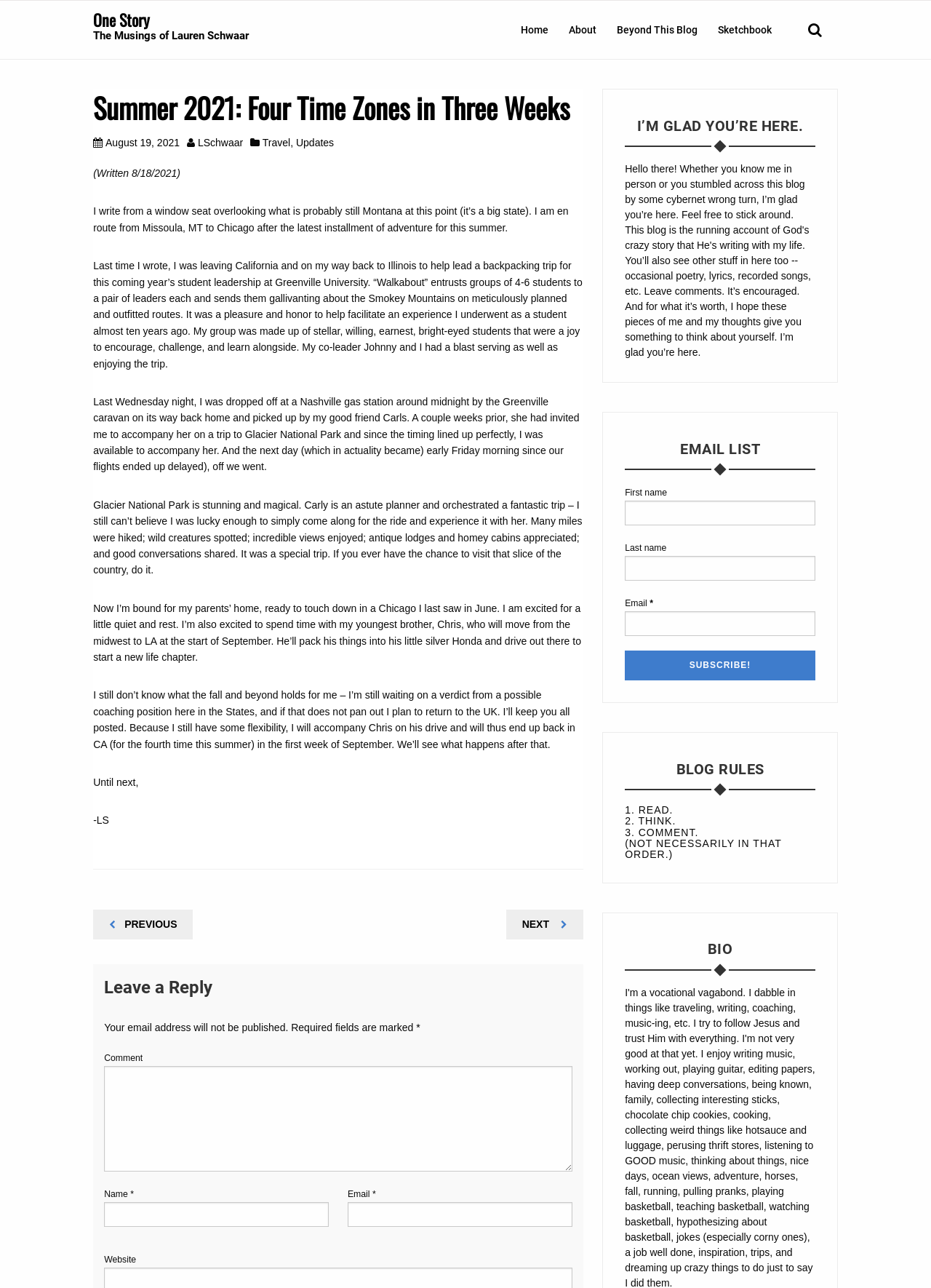What is the purpose of the 'Post navigation' section?
From the details in the image, answer the question comprehensively.

I determined the purpose of the 'Post navigation' section by looking at the links with the text 'PREVIOUS POST' and 'NEXT POST' which are located at the bottom of the article, and reasoning that they are used to navigate to previous or next post.